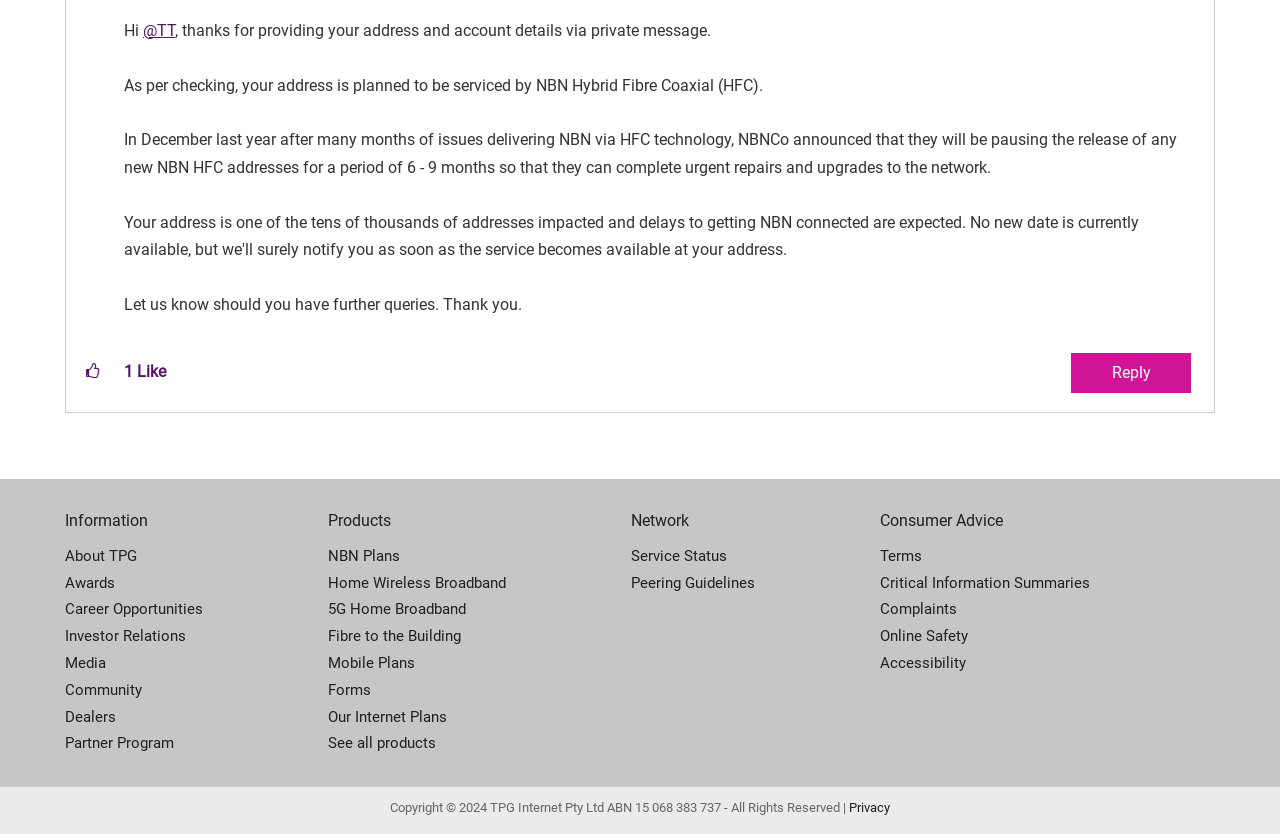Please specify the bounding box coordinates of the element that should be clicked to execute the given instruction: 'Give kudos to this post'. Ensure the coordinates are four float numbers between 0 and 1, expressed as [left, top, right, bottom].

[0.058, 0.424, 0.088, 0.469]